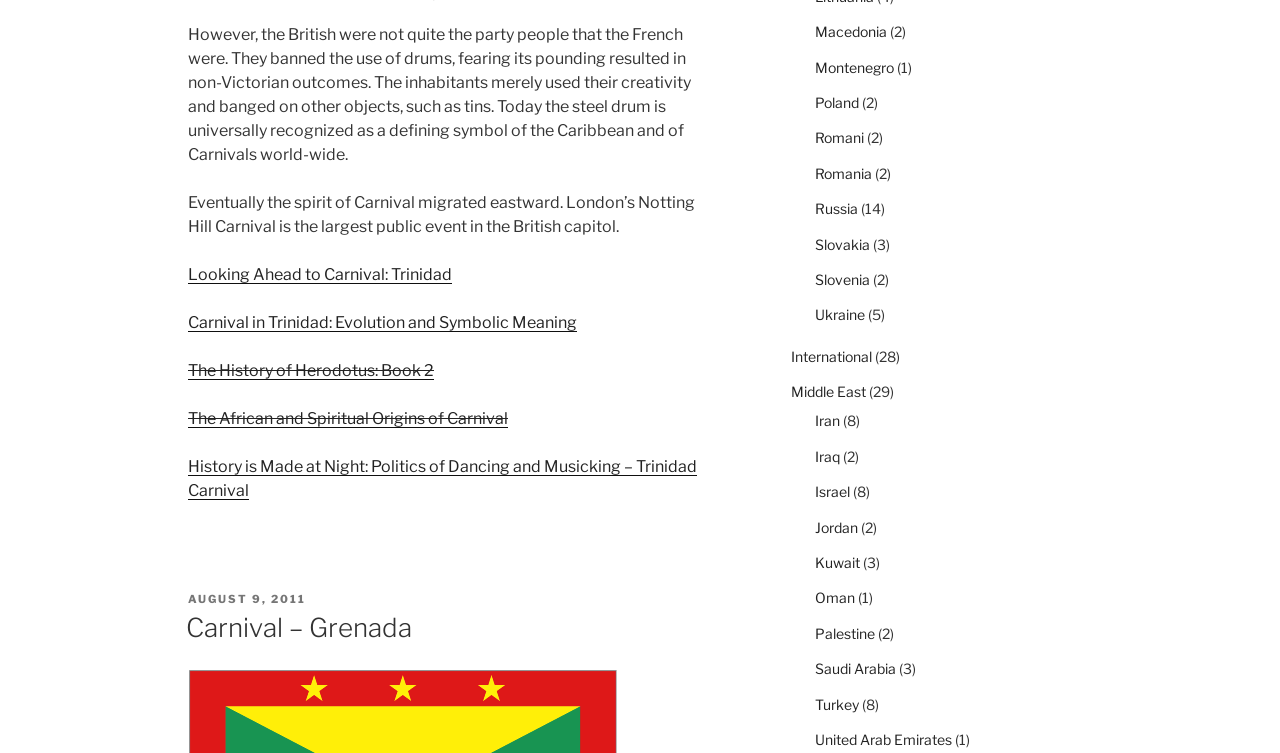Show the bounding box coordinates of the element that should be clicked to complete the task: "Learn about the History of Herodotus".

[0.147, 0.48, 0.339, 0.505]